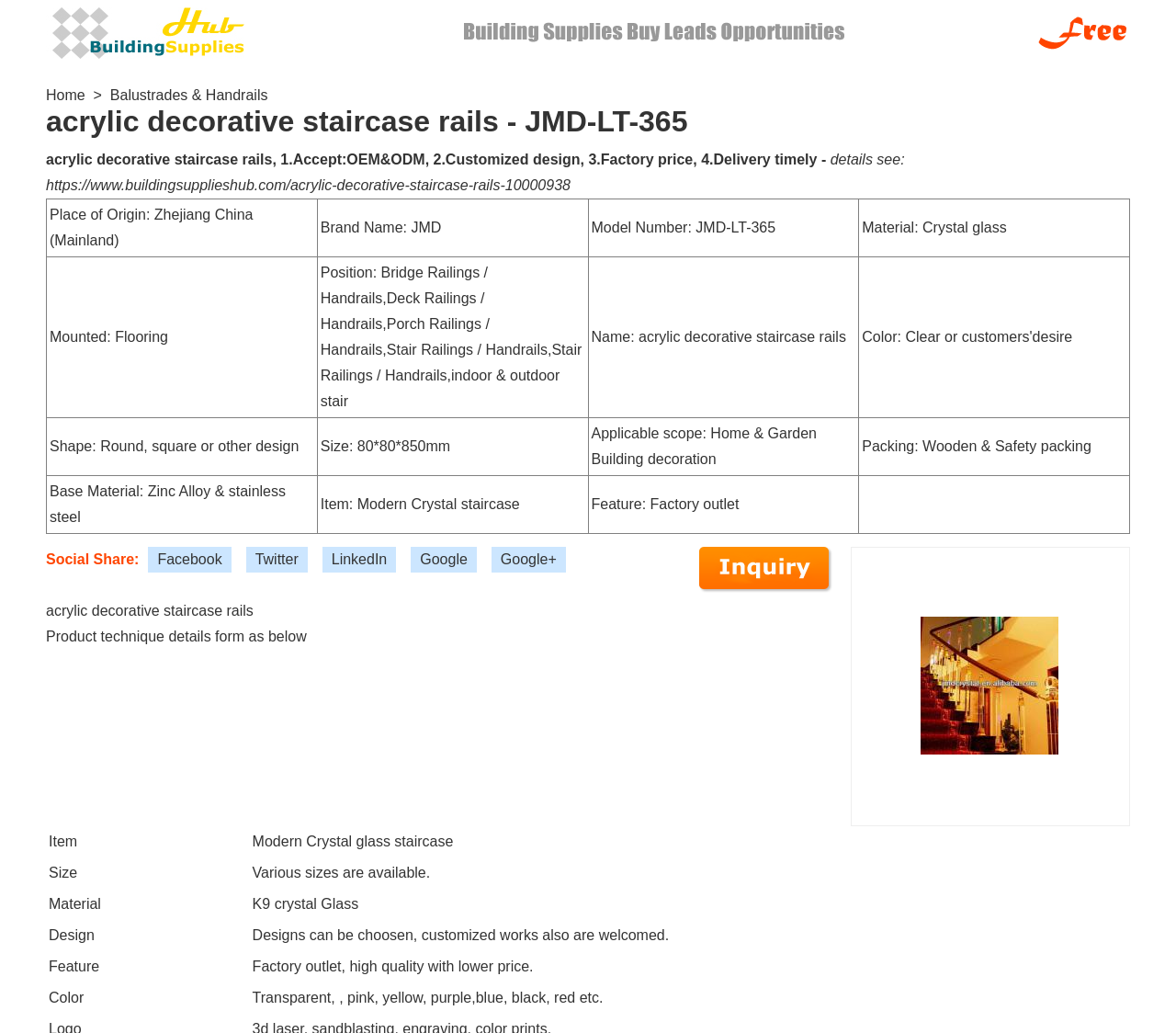Identify the bounding box coordinates of the clickable region required to complete the instruction: "Share on Facebook". The coordinates should be given as four float numbers within the range of 0 and 1, i.e., [left, top, right, bottom].

[0.126, 0.529, 0.197, 0.554]